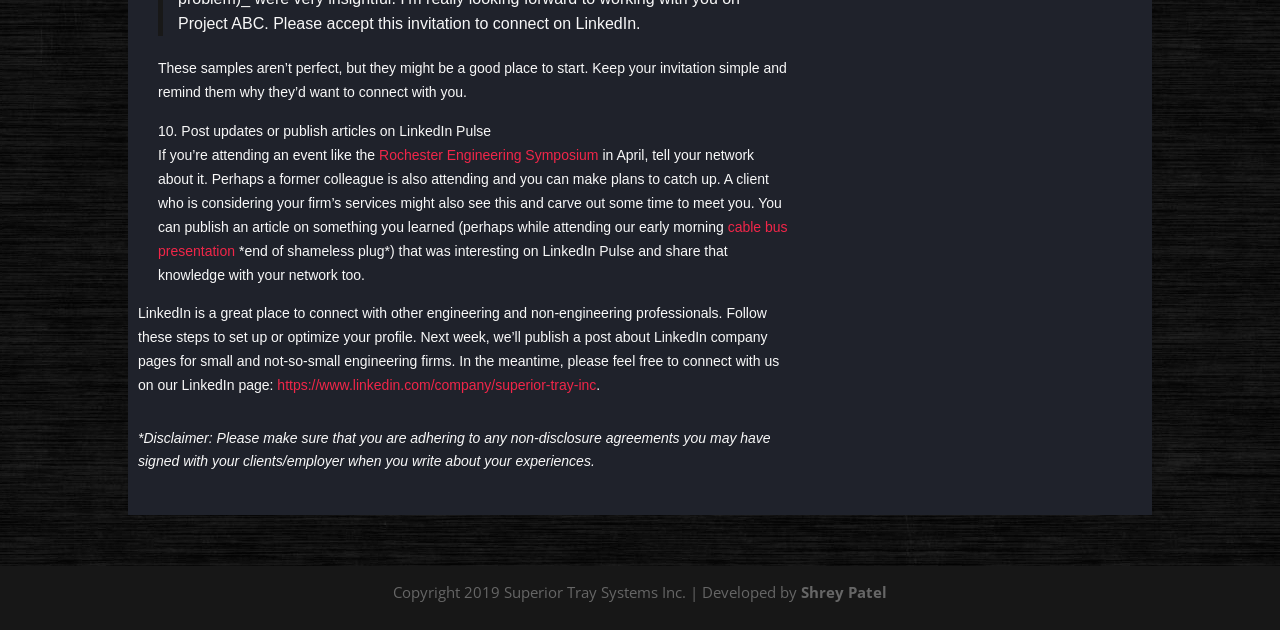Identify and provide the bounding box coordinates of the UI element described: "Shrey Patel". The coordinates should be formatted as [left, top, right, bottom], with each number being a float between 0 and 1.

[0.626, 0.924, 0.693, 0.956]